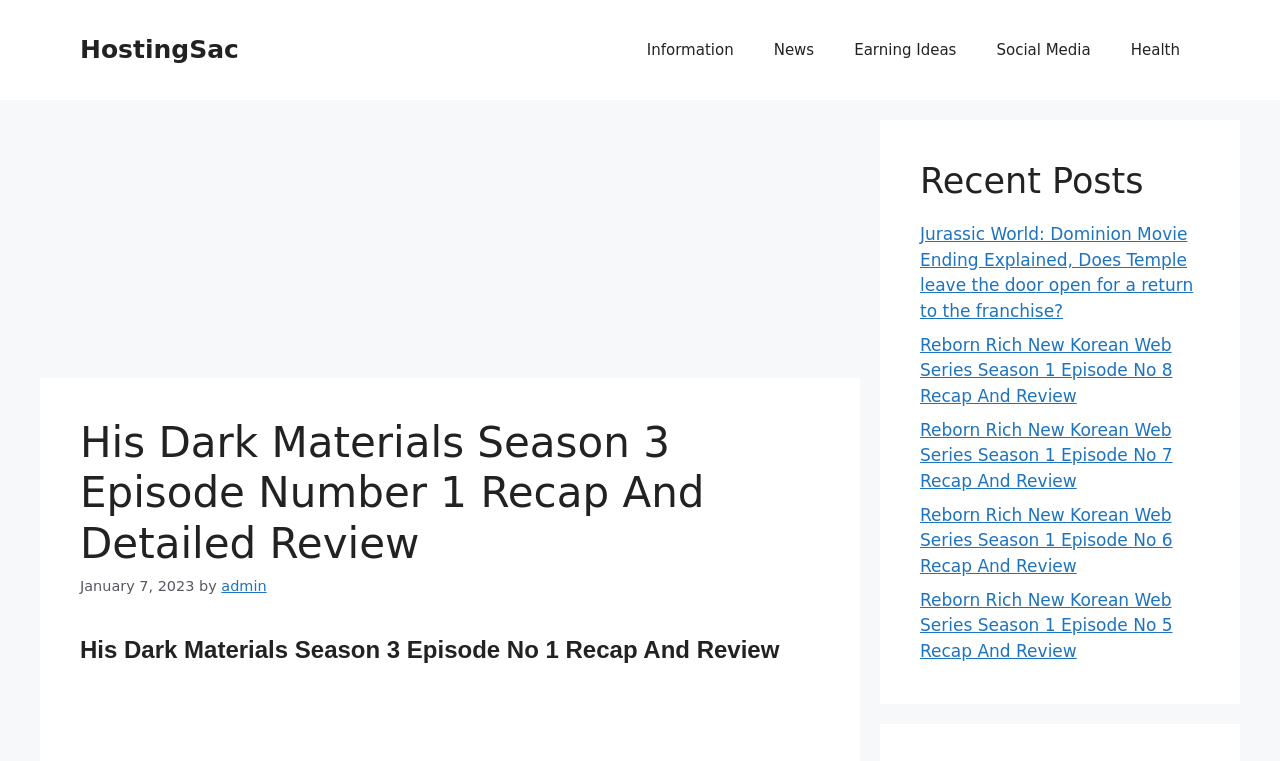Determine the bounding box coordinates for the element that should be clicked to follow this instruction: "Read the 'His Dark Materials Season 3 Episode Number 1 Recap And Detailed Review'". The coordinates should be given as four float numbers between 0 and 1, in the format [left, top, right, bottom].

[0.062, 0.549, 0.641, 0.748]